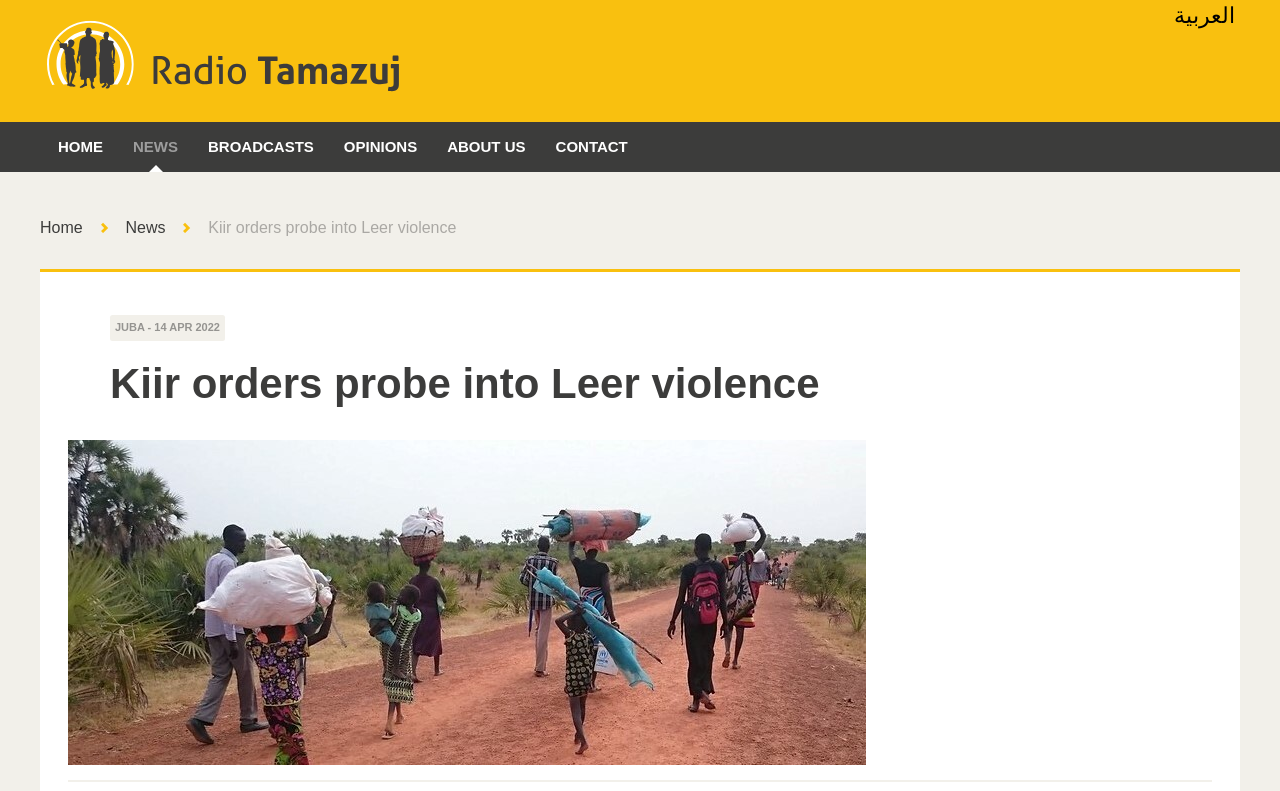Please locate the UI element described by "name="search" placeholder="Search articles"" and provide its bounding box coordinates.

[0.754, 0.329, 0.965, 0.369]